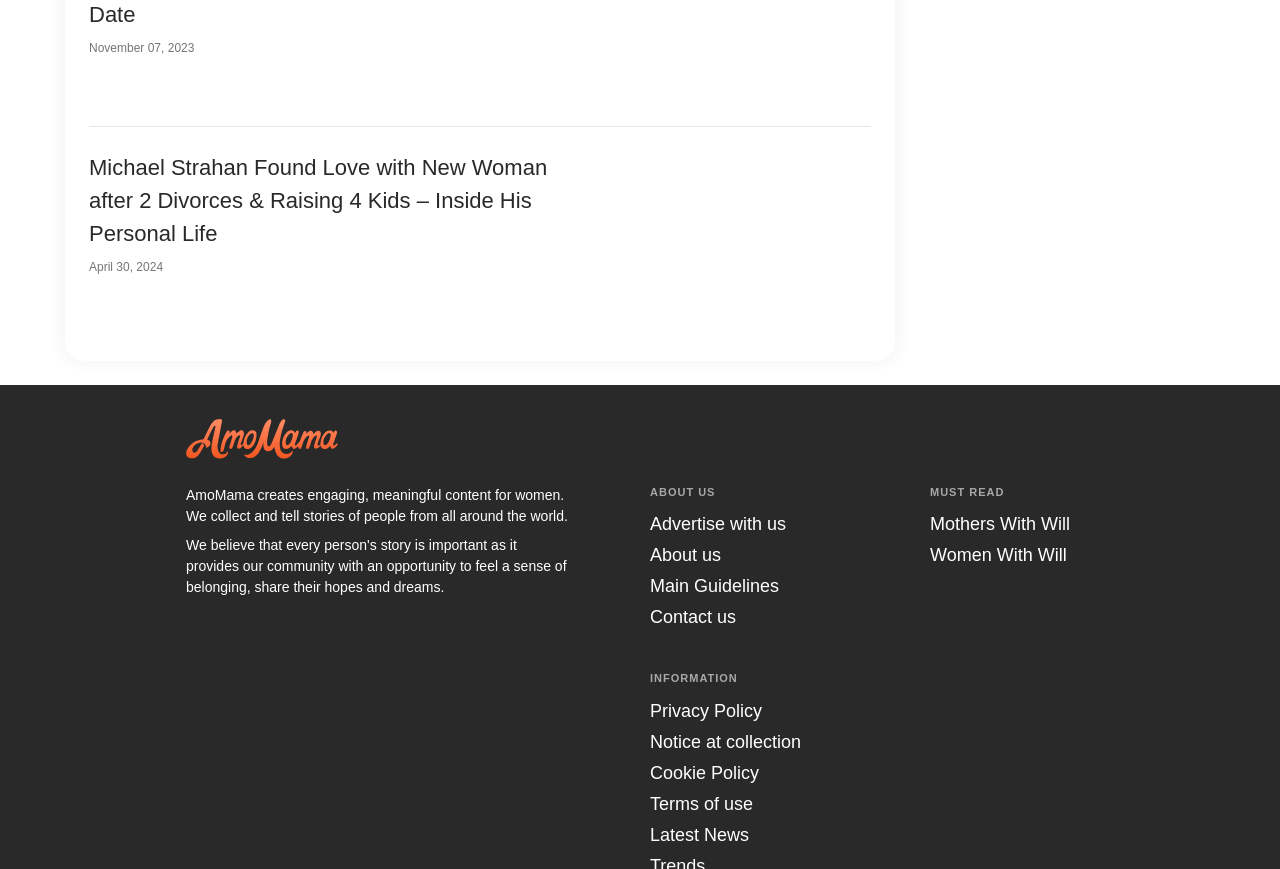Determine the bounding box for the UI element that matches this description: "Privacy Policy".

[0.508, 0.806, 0.595, 0.829]